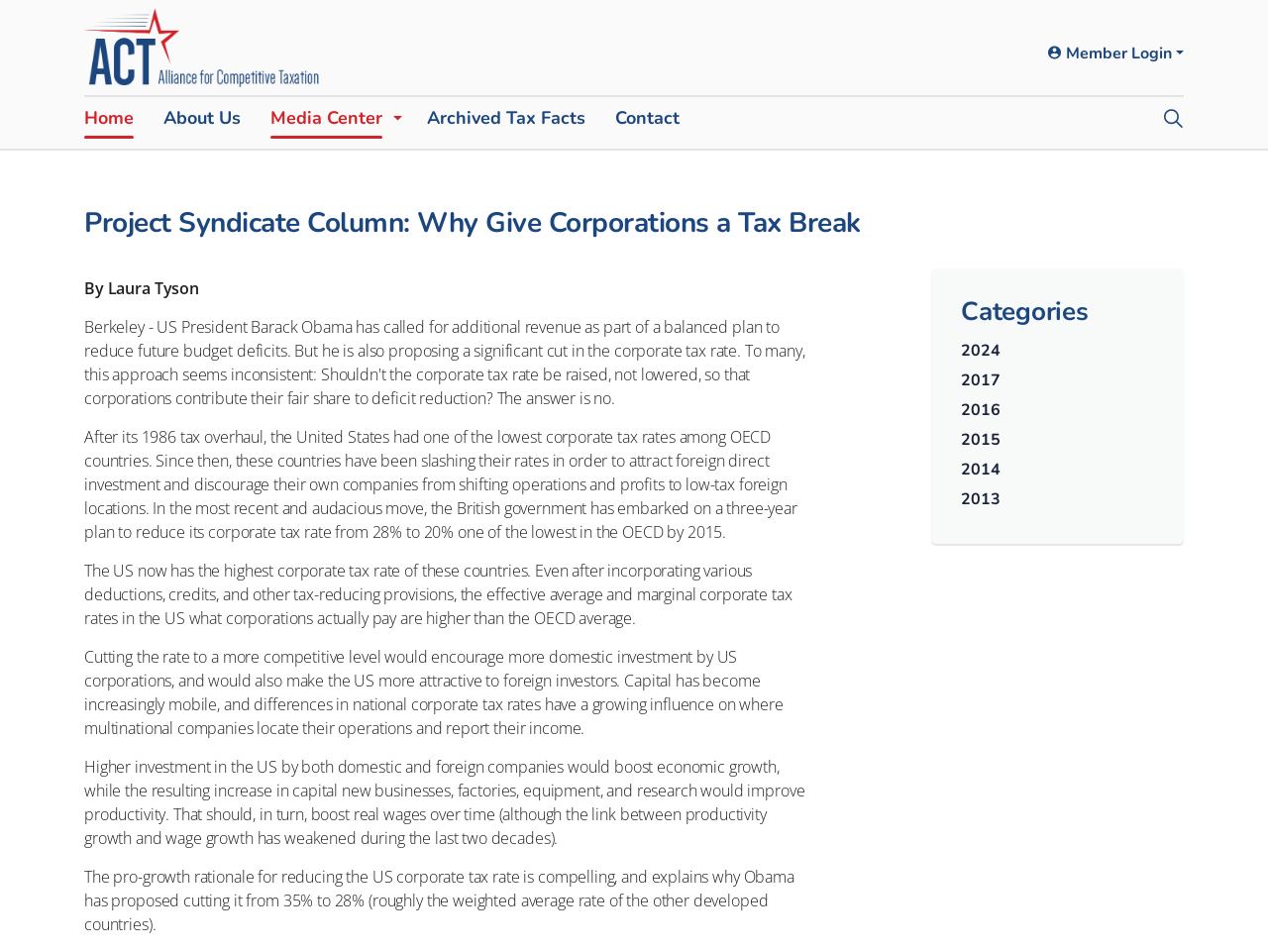Give a one-word or phrase response to the following question: What is the current corporate tax rate in the US?

35%